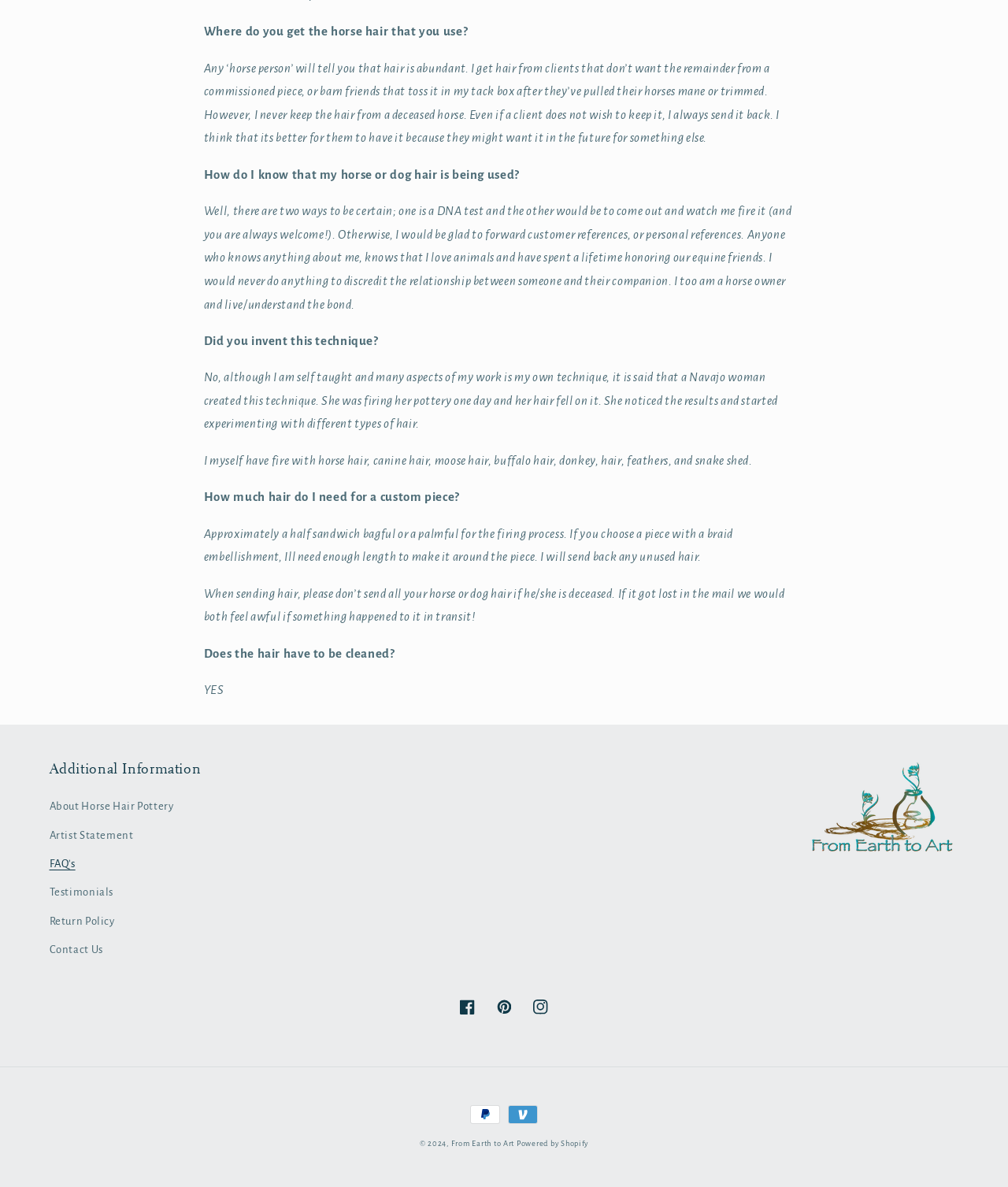What social media platforms are available?
Could you give a comprehensive explanation in response to this question?

The links to Facebook, Pinterest, and Instagram are provided at the bottom of the page, indicating that the artist has a presence on these social media platforms.